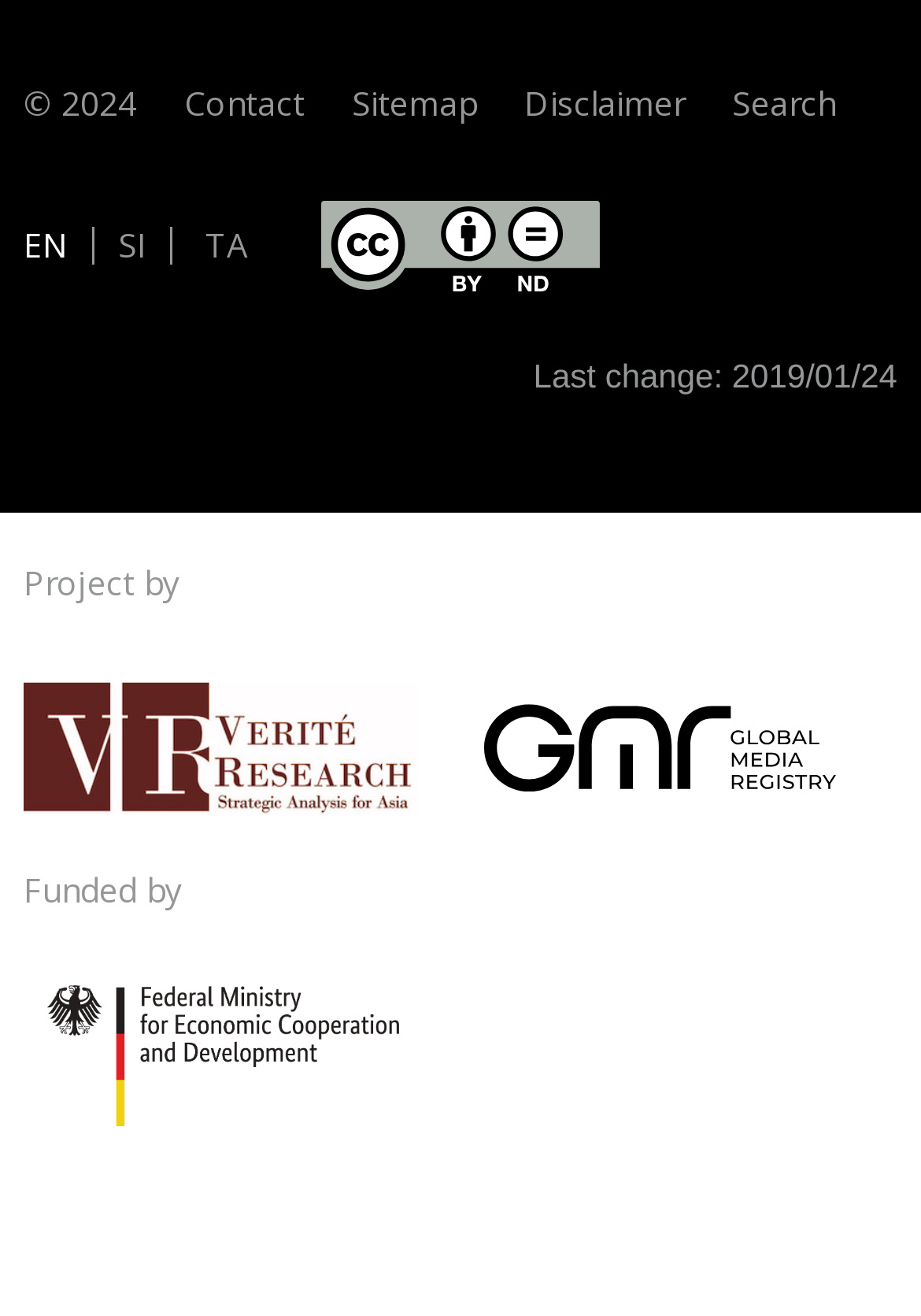Please identify the bounding box coordinates of the element I should click to complete this instruction: 'click Contact'. The coordinates should be given as four float numbers between 0 and 1, like this: [left, top, right, bottom].

[0.2, 0.06, 0.331, 0.094]